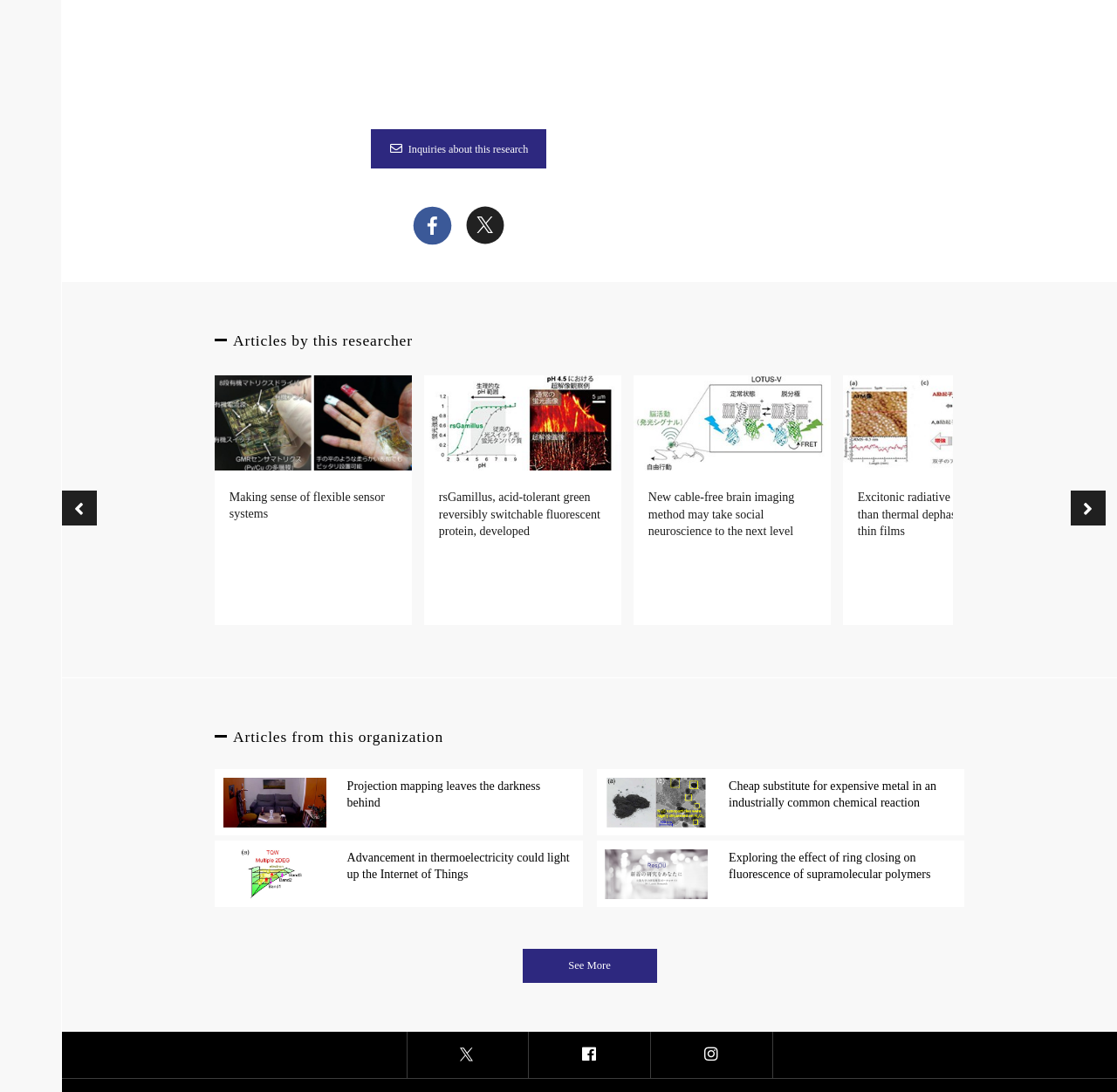Can you pinpoint the bounding box coordinates for the clickable element required for this instruction: "Share on Facebook"? The coordinates should be four float numbers between 0 and 1, i.e., [left, top, right, bottom].

[0.37, 0.189, 0.405, 0.23]